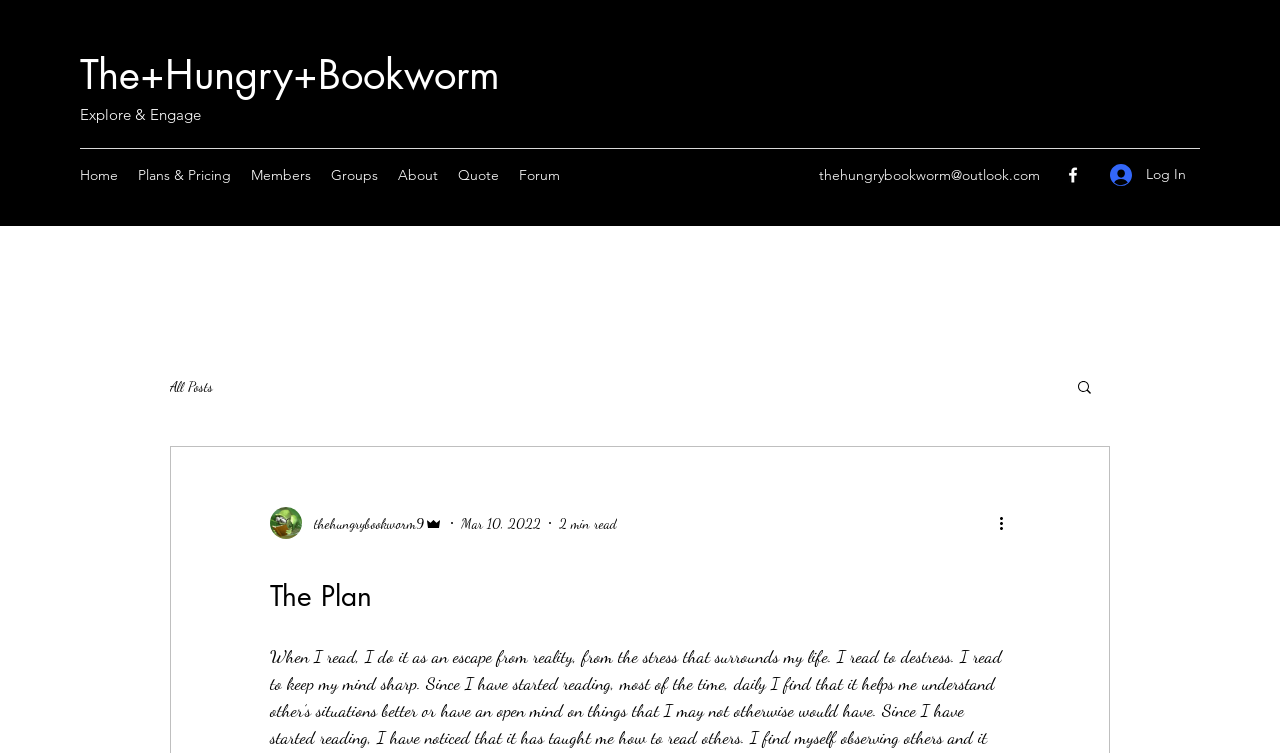Please identify the bounding box coordinates of the element that needs to be clicked to perform the following instruction: "Visit the 'About' page".

[0.303, 0.212, 0.35, 0.252]